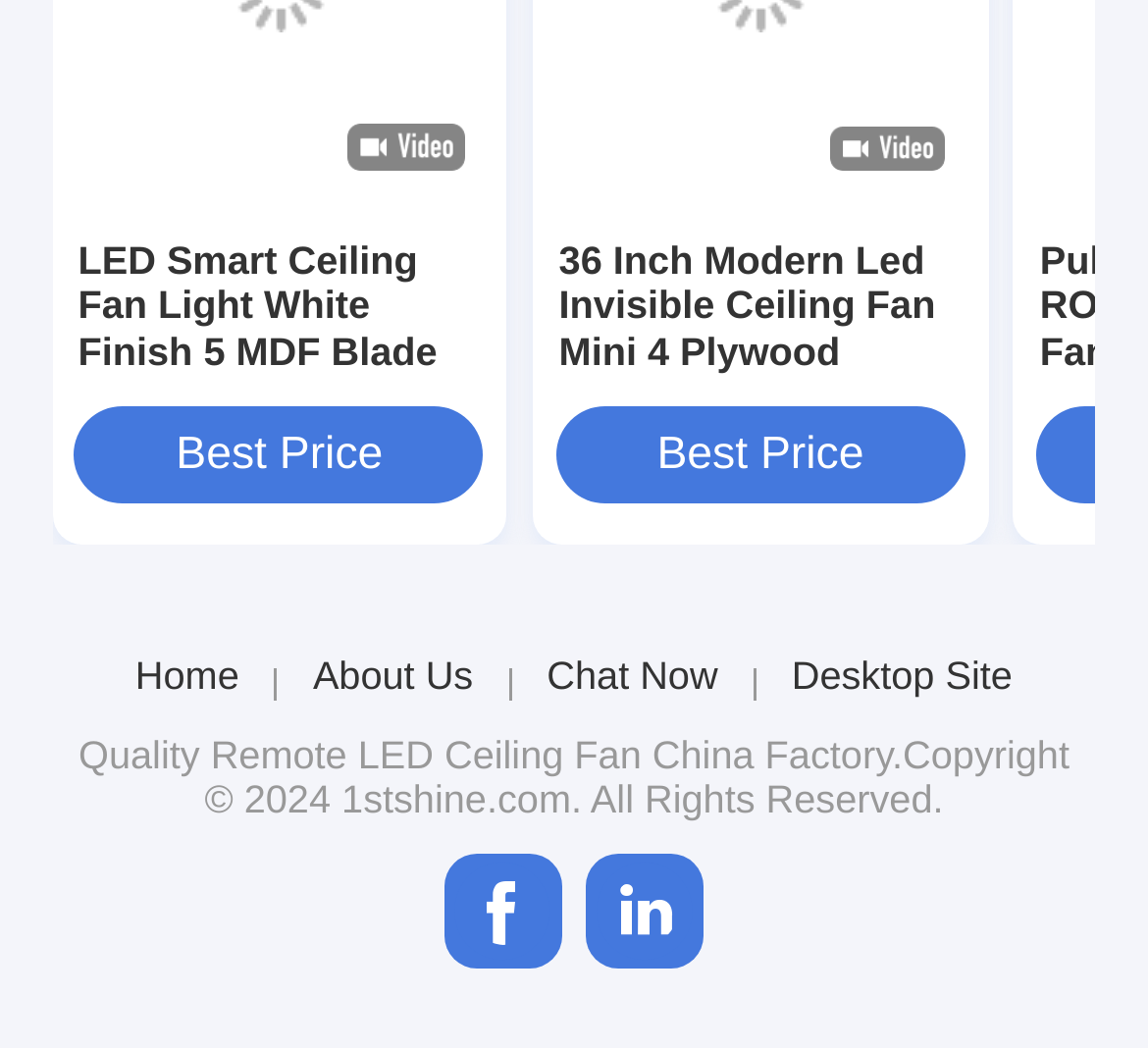Please provide a brief answer to the following inquiry using a single word or phrase:
How many social media links are there?

2